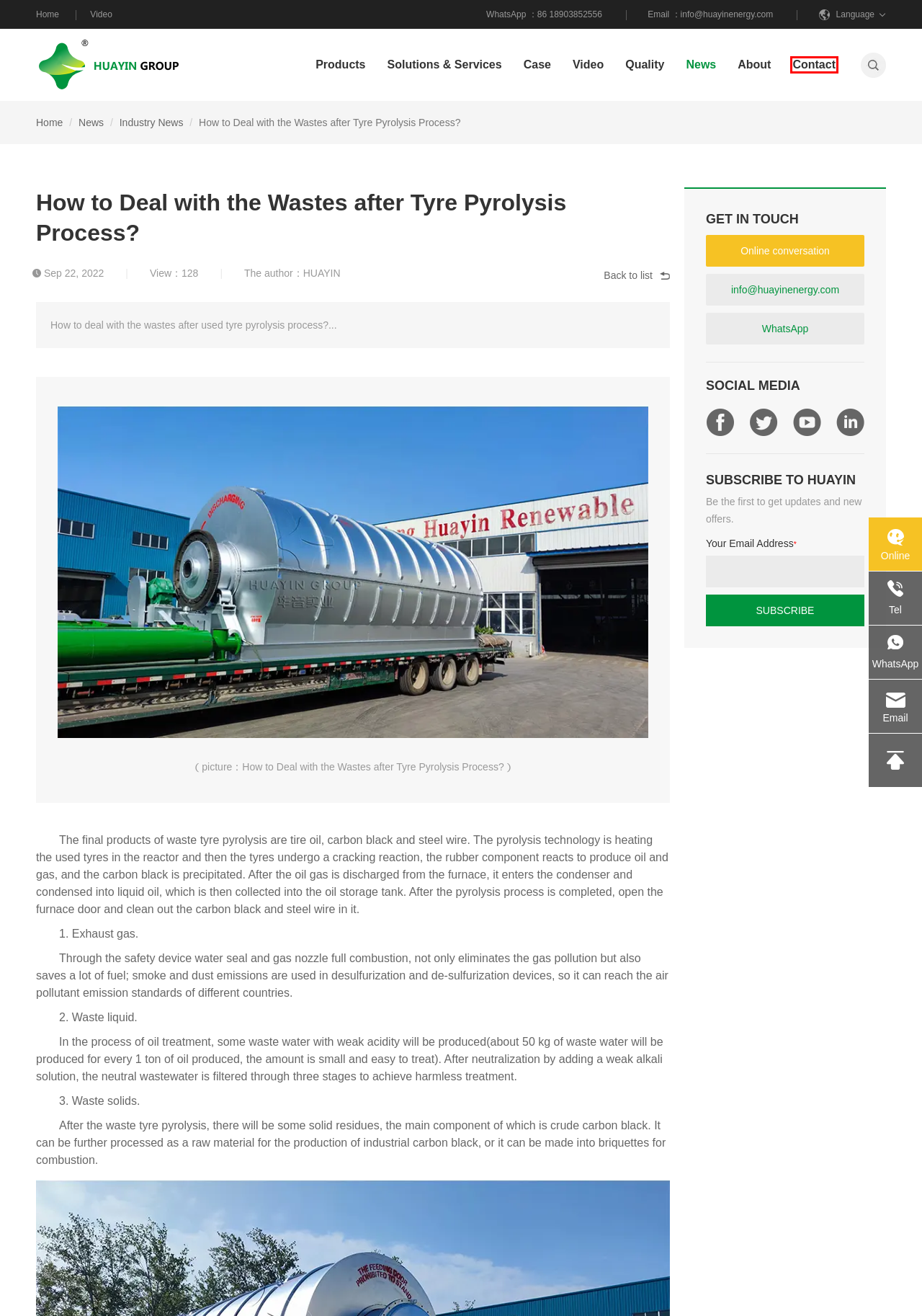You are given a webpage screenshot where a red bounding box highlights an element. Determine the most fitting webpage description for the new page that loads after clicking the element within the red bounding box. Here are the candidates:
A. Quality - HUAYIN
B. Video - HUAYIN
C. HUAYIN renewable energy solutions - HUAYIN
D. HUAYIN renewable energy case - HUAYIN
E. Contact - HUAYIN
F. Manufacturer of Waste Tyre/Plastic Pyrolysis Plant - HUAYIN
G. Industry News - News - HUAYIN
H. About us - HUAYIN

E